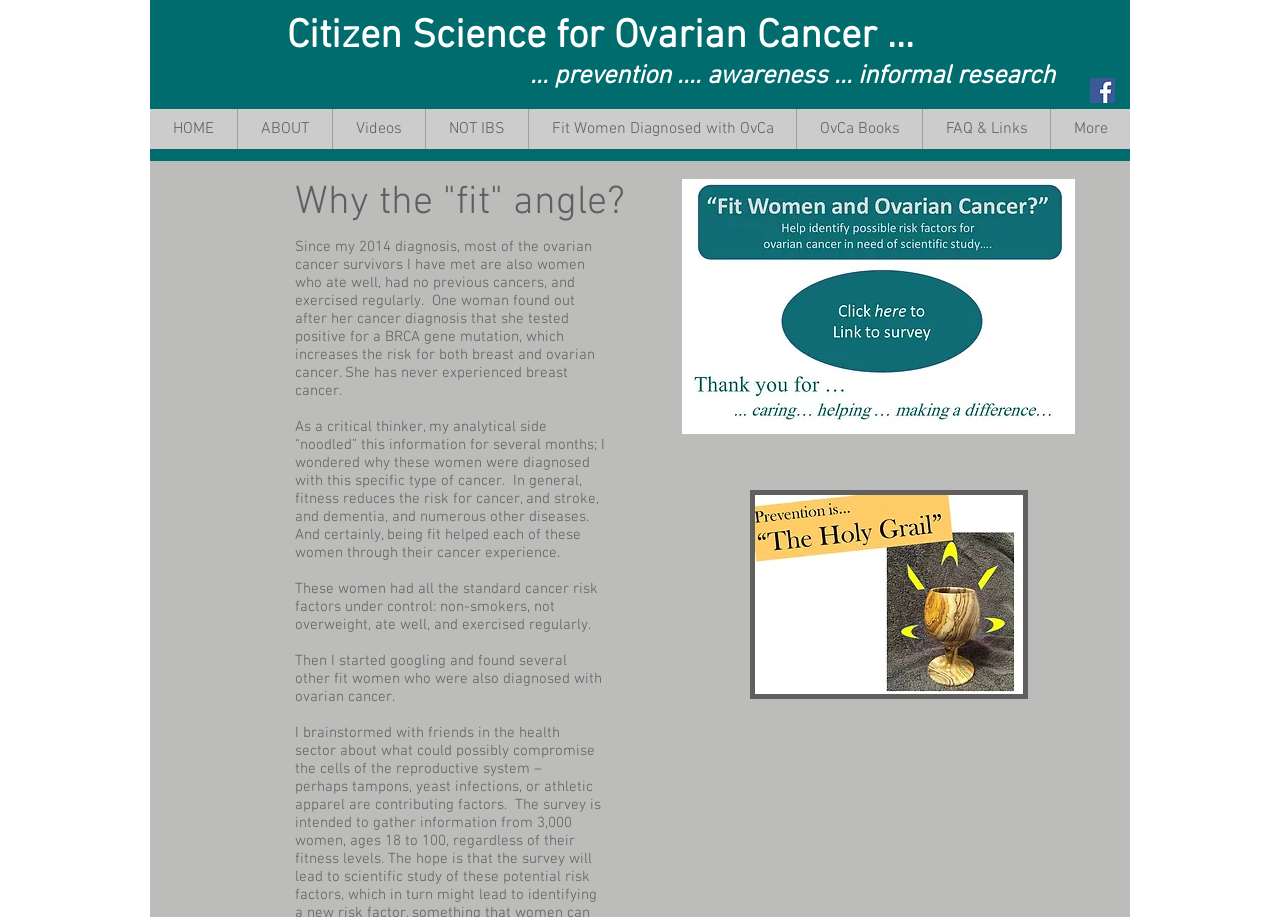Locate the bounding box coordinates of the element you need to click to accomplish the task described by this instruction: "Share the product on Facebook".

None